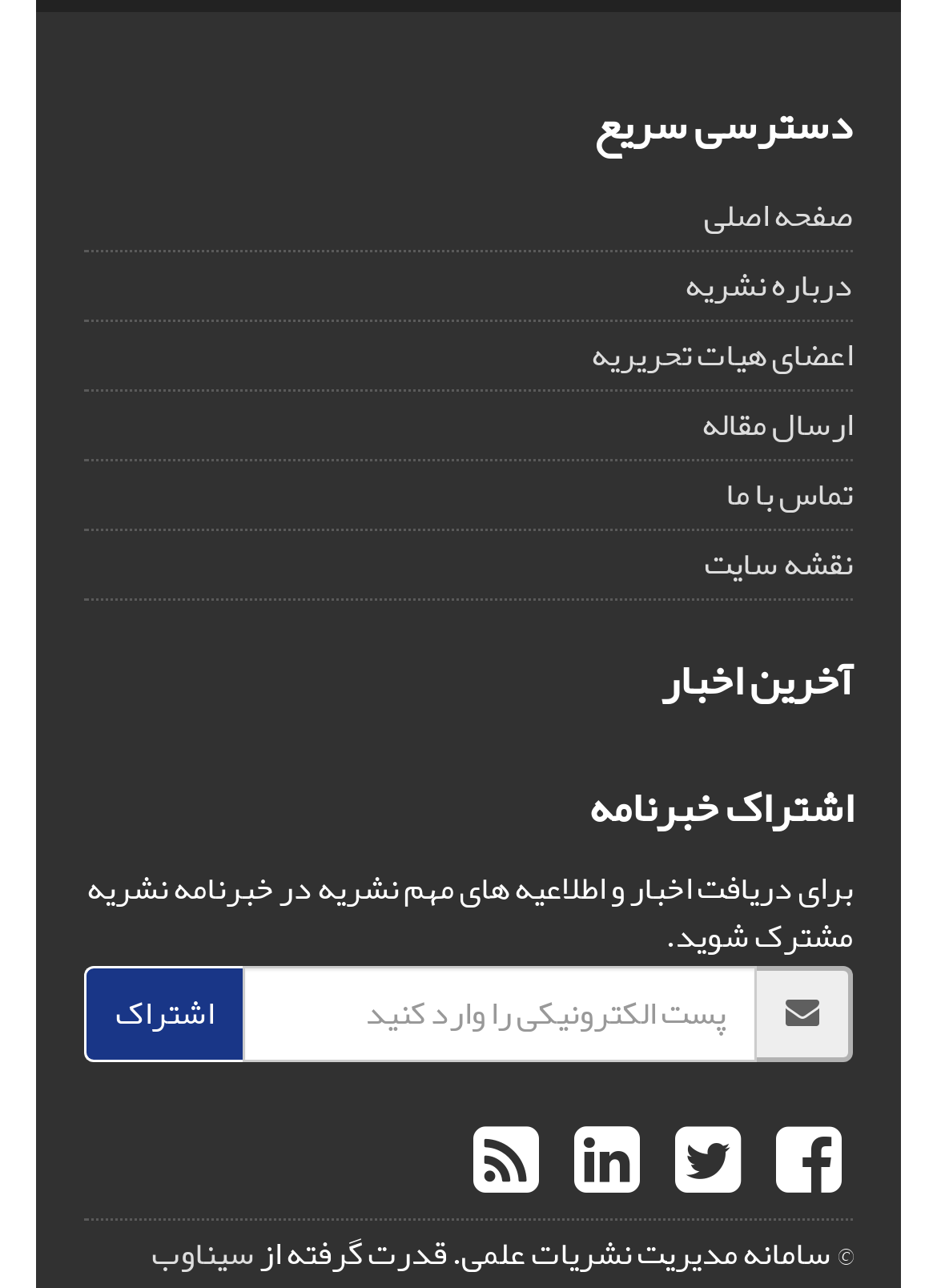Locate the bounding box coordinates of the clickable element to fulfill the following instruction: "go to main page". Provide the coordinates as four float numbers between 0 and 1 in the format [left, top, right, bottom].

[0.751, 0.142, 0.91, 0.193]